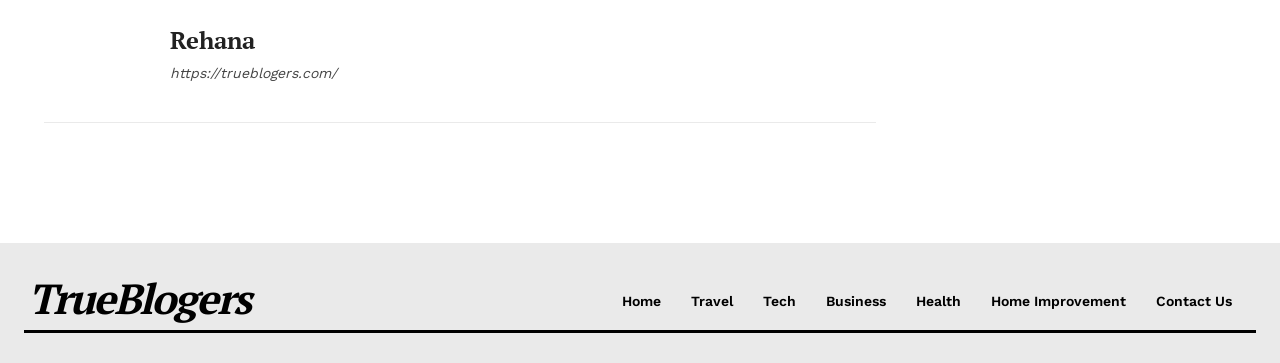From the webpage screenshot, predict the bounding box coordinates (top-left x, top-left y, bottom-right x, bottom-right y) for the UI element described here: parent_node: Rehana title="Rehana"

[0.034, 0.018, 0.109, 0.282]